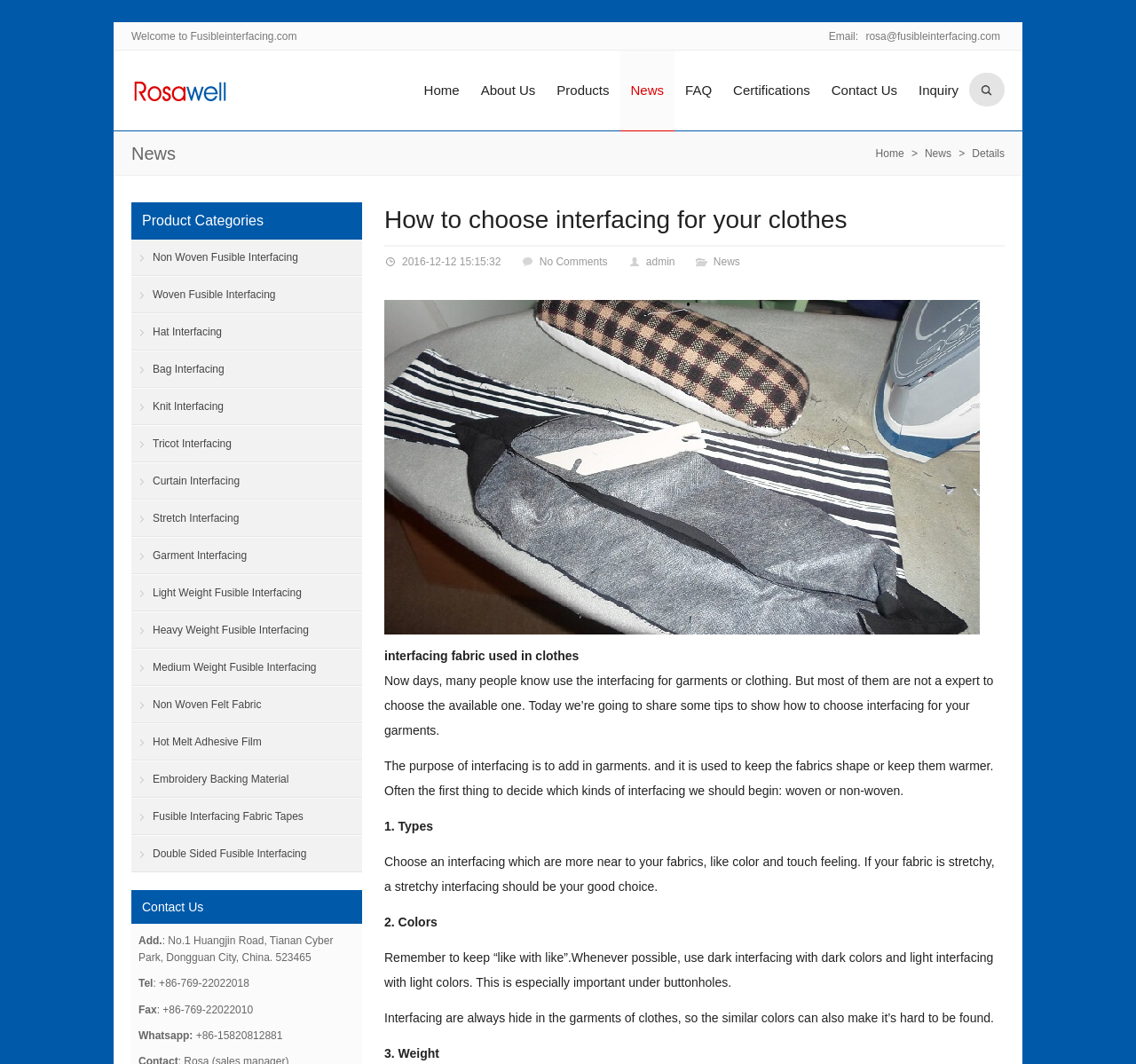Please locate the bounding box coordinates of the element that needs to be clicked to achieve the following instruction: "View 'News' articles". The coordinates should be four float numbers between 0 and 1, i.e., [left, top, right, bottom].

[0.116, 0.123, 0.155, 0.165]